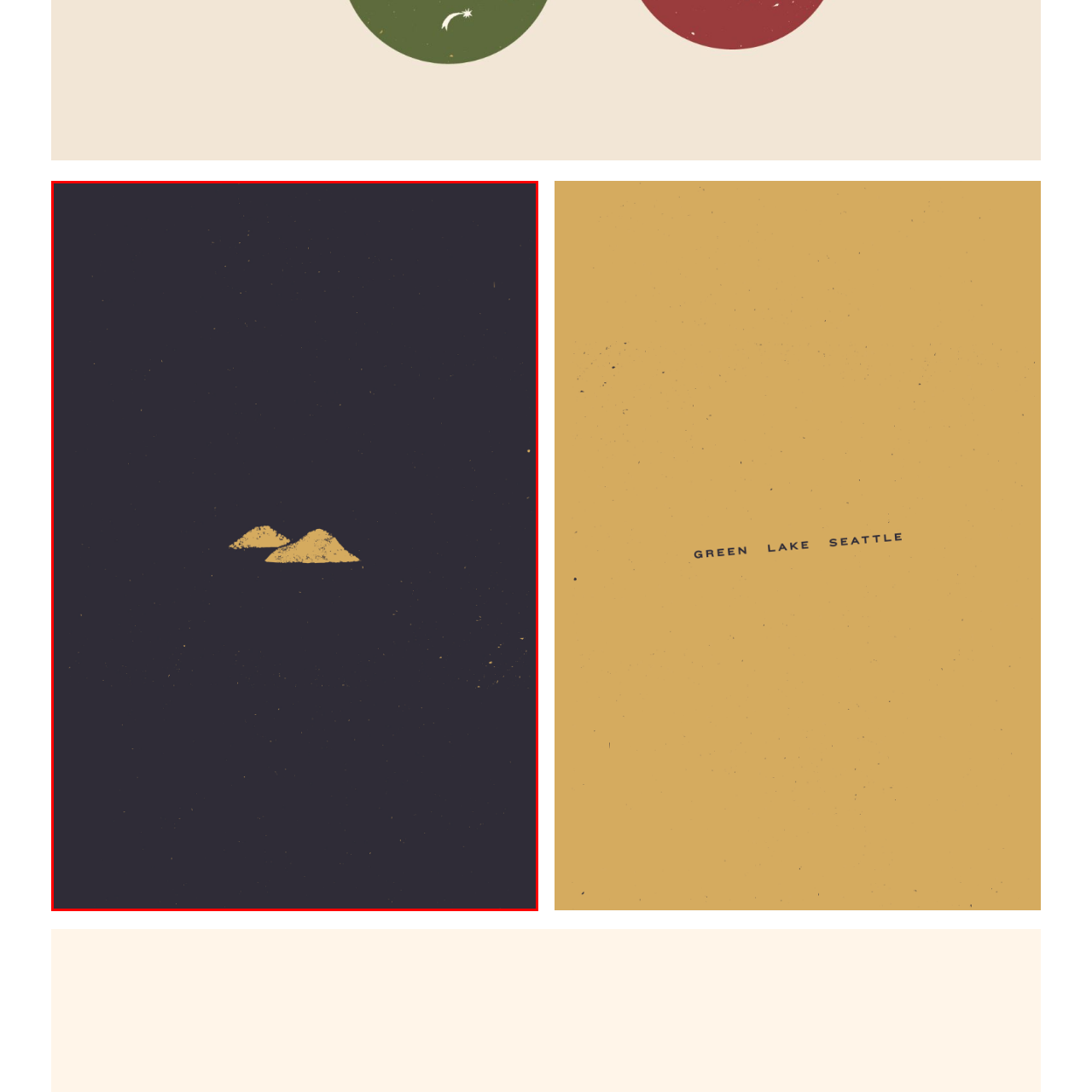Focus on the portion of the image highlighted in red and deliver a detailed explanation for the following question: What is the color of the stylized mounds?

According to the caption, the mounds are 'rendered in a soft golden hue', which suggests that the color of the stylized mounds is golden.